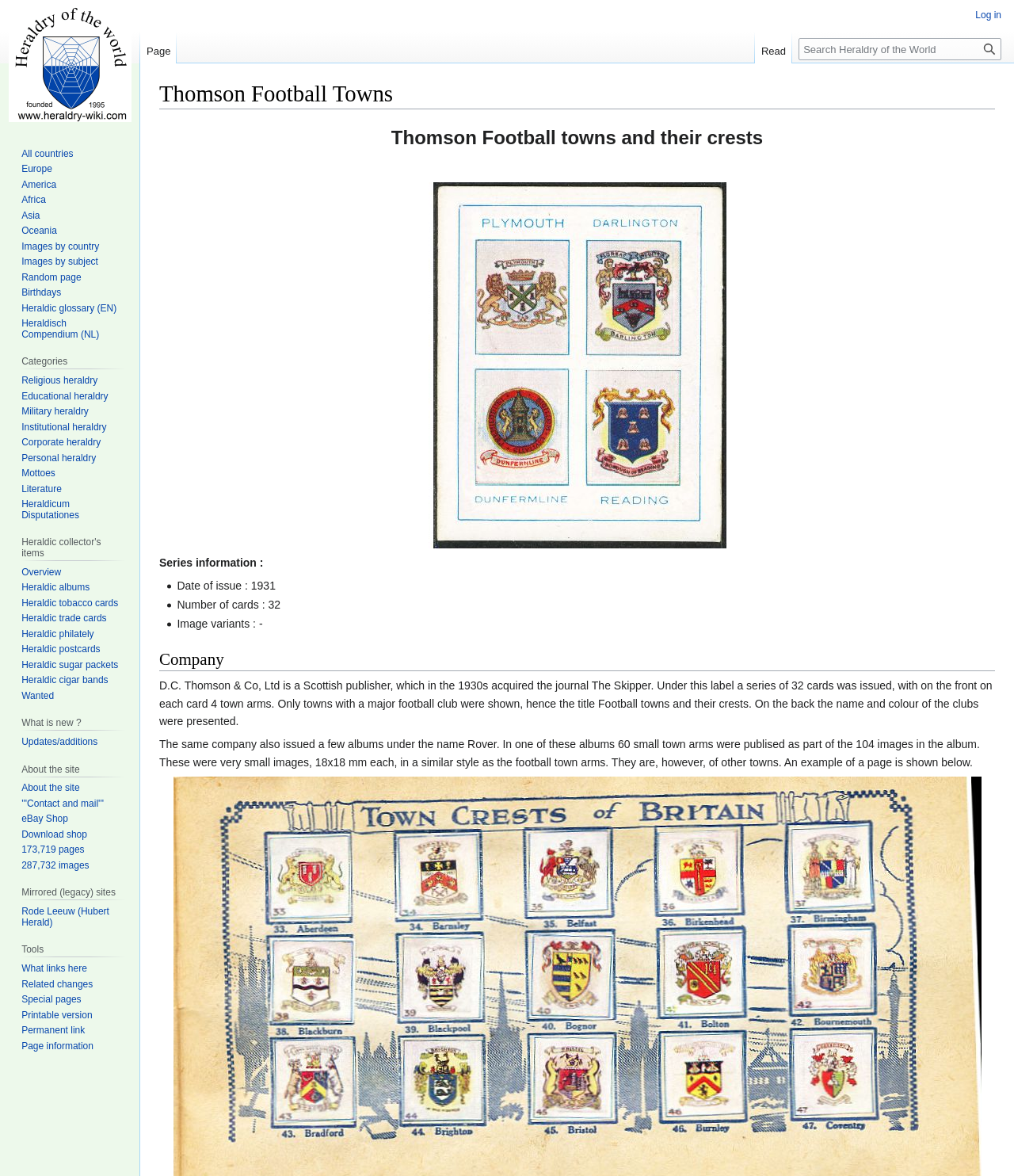Based on the element description Images by subject, identify the bounding box of the UI element in the given webpage screenshot. The coordinates should be in the format (top-left x, top-left y, bottom-right x, bottom-right y) and must be between 0 and 1.

[0.021, 0.218, 0.097, 0.227]